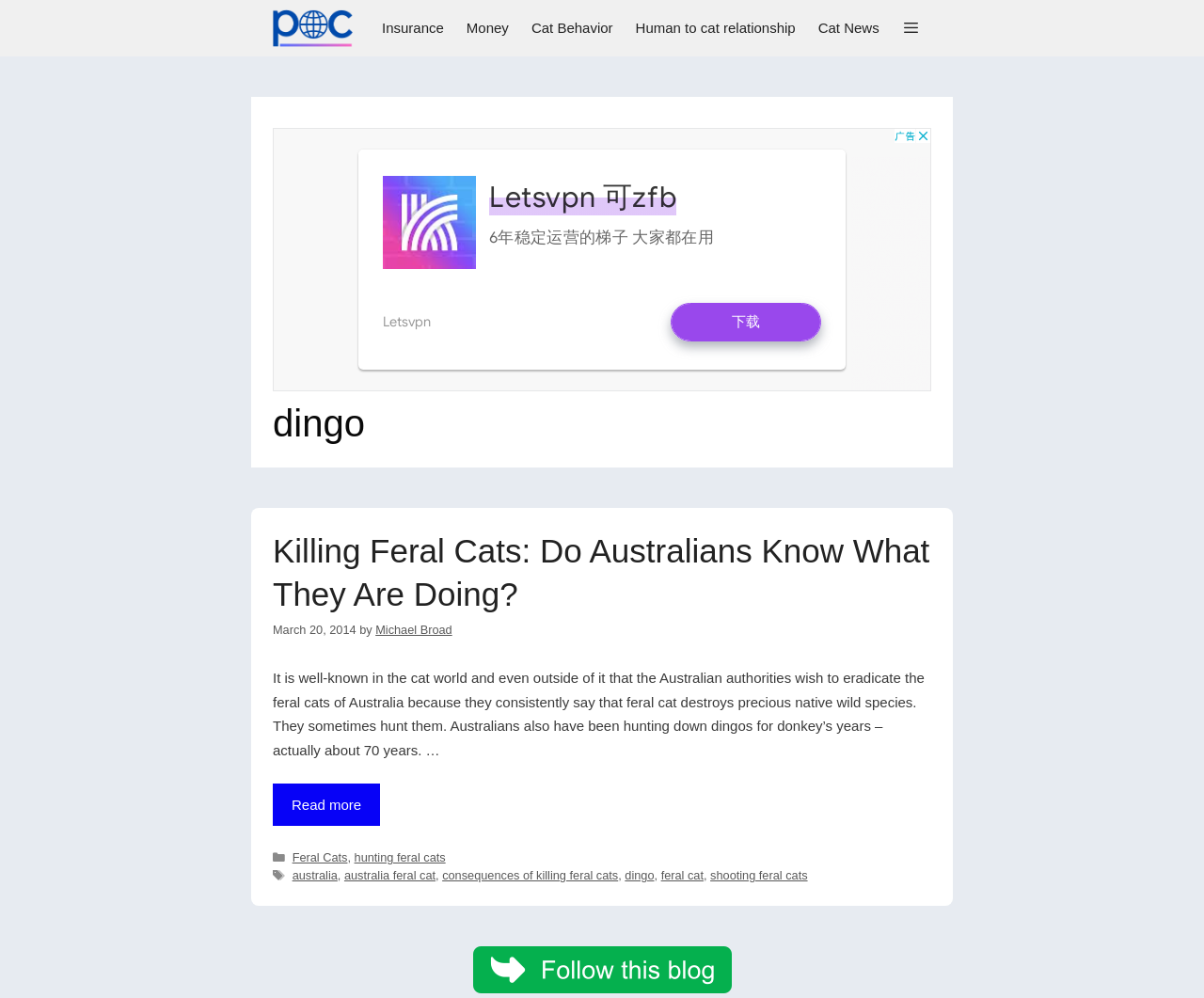Find the bounding box coordinates for the area that must be clicked to perform this action: "Read the article 'Killing Feral Cats: Do Australians Know What They Are Doing?'".

[0.227, 0.531, 0.773, 0.616]